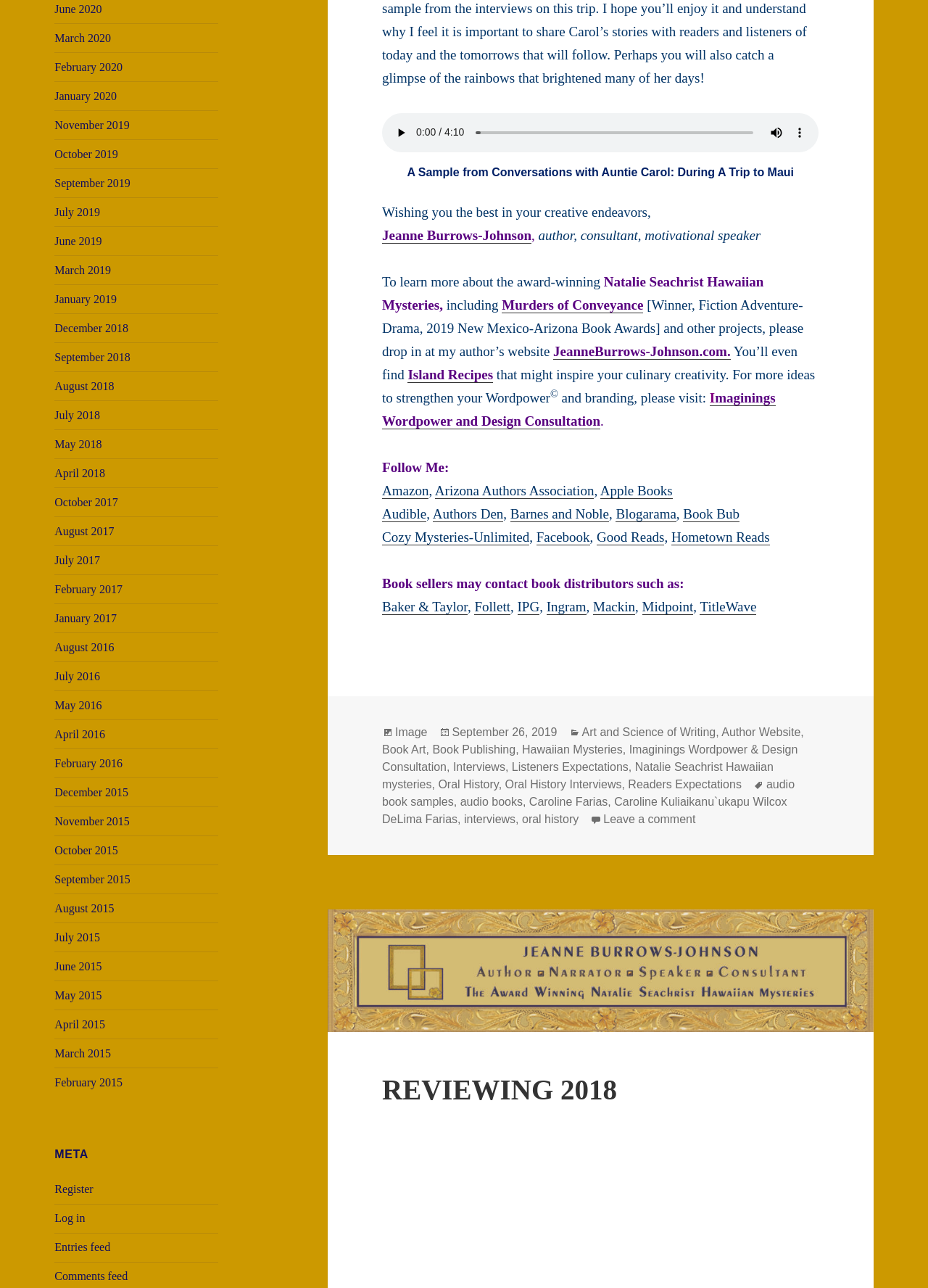Please specify the bounding box coordinates in the format (top-left x, top-left y, bottom-right x, bottom-right y), with all values as floating point numbers between 0 and 1. Identify the bounding box of the UI element described by: Caroline Kuliaikanu`ukapu Wilcox DeLima Farias

[0.412, 0.617, 0.848, 0.641]